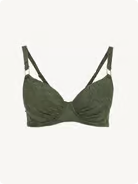Present an elaborate depiction of the scene captured in the image.

This image features a stylish green bikini top characterized by its flattering cut and supportive design. The top has a textured finish, combined with intricately designed straps that add an elegant touch. It’s designed to provide comfort while accentuating the wearer's figure, making it a perfect choice for beach outings or poolside lounging. The bikini top showcases a rich olive hue, ideal for pairing with various swimwear styles, ensuring versatility in summer fashion.